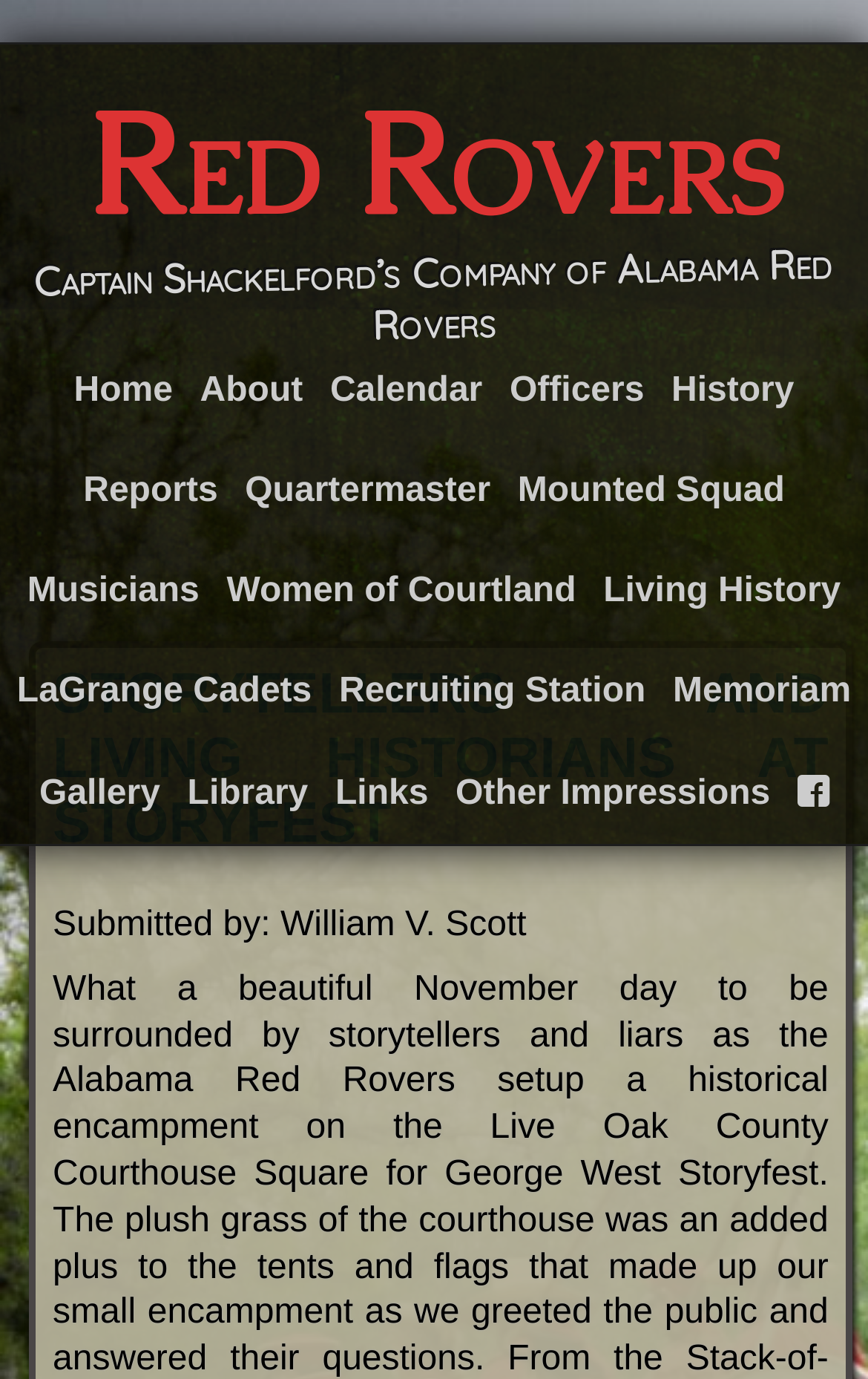Pinpoint the bounding box coordinates of the element you need to click to execute the following instruction: "Read about 'Red Rovers Captain Shackelford’s Company of Alabama Red Rovers'". The bounding box should be represented by four float numbers between 0 and 1, in the format [left, top, right, bottom].

[0.0, 0.064, 1.0, 0.271]